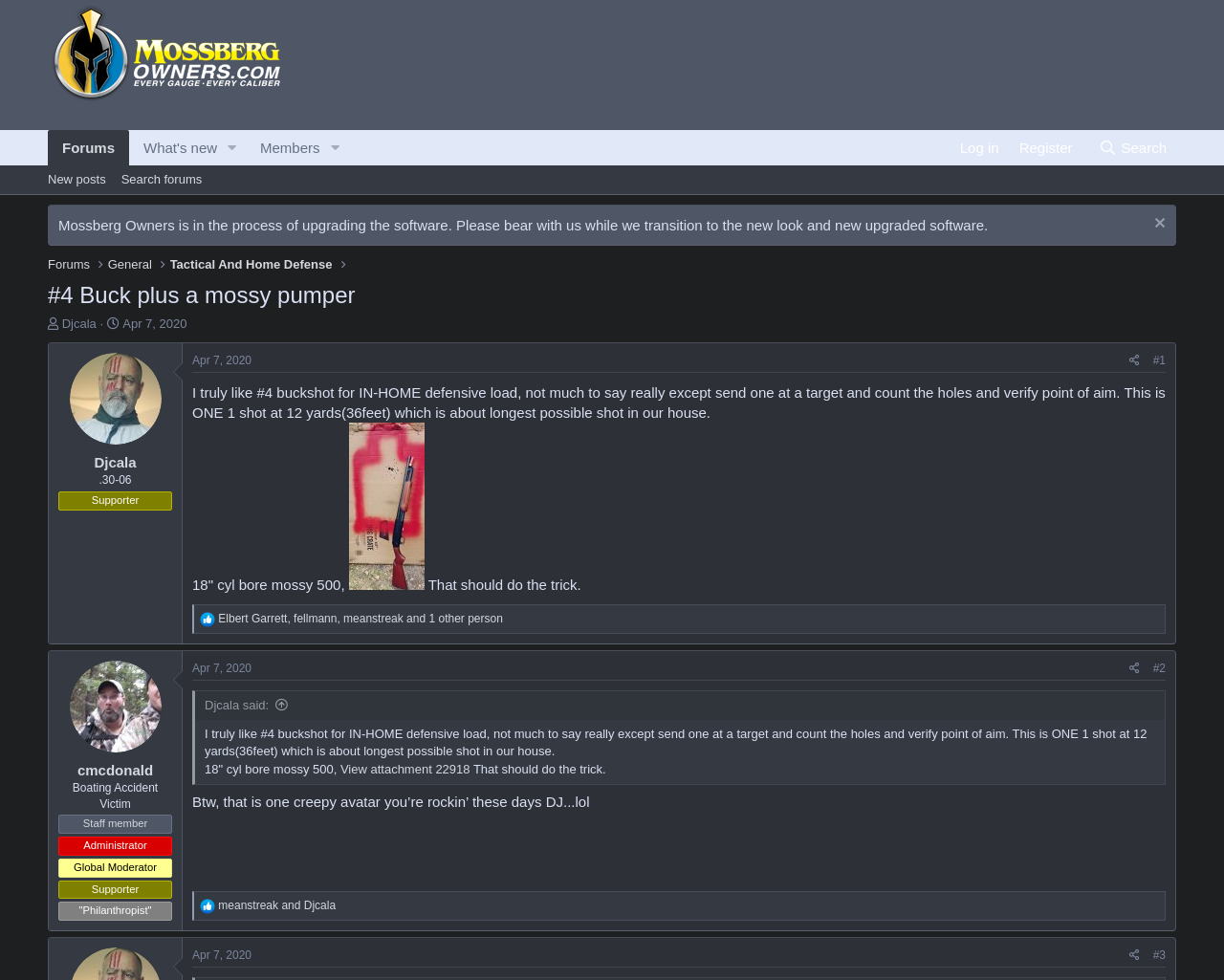Offer an in-depth caption of the entire webpage.

This webpage appears to be a forum discussion thread on the topic of "#4 Buck plus a mossy pumper" on the Mossberg Owners website. At the top of the page, there is a navigation menu with links to "Forums", "What's new", "Members", and "Log in" or "Register" options. 

Below the navigation menu, there is a notice stating that the website is in the process of upgrading its software. 

The main content of the page is a discussion thread with multiple posts. The first post, made by "Djcala", discusses the effectiveness of #4 buckshot for in-home defensive loads. The post includes a description of a test shot at 12 yards and a link to an image of the target. 

Below the first post, there are replies from other users, including "cmcdonald" and "Elbert Garrett". Each reply includes a username, a timestamp, and the text of the reply. Some replies also include links to images or attachments. 

Throughout the page, there are also various buttons and links, such as "Like", "Share", and "Reply", which allow users to interact with the discussion thread.